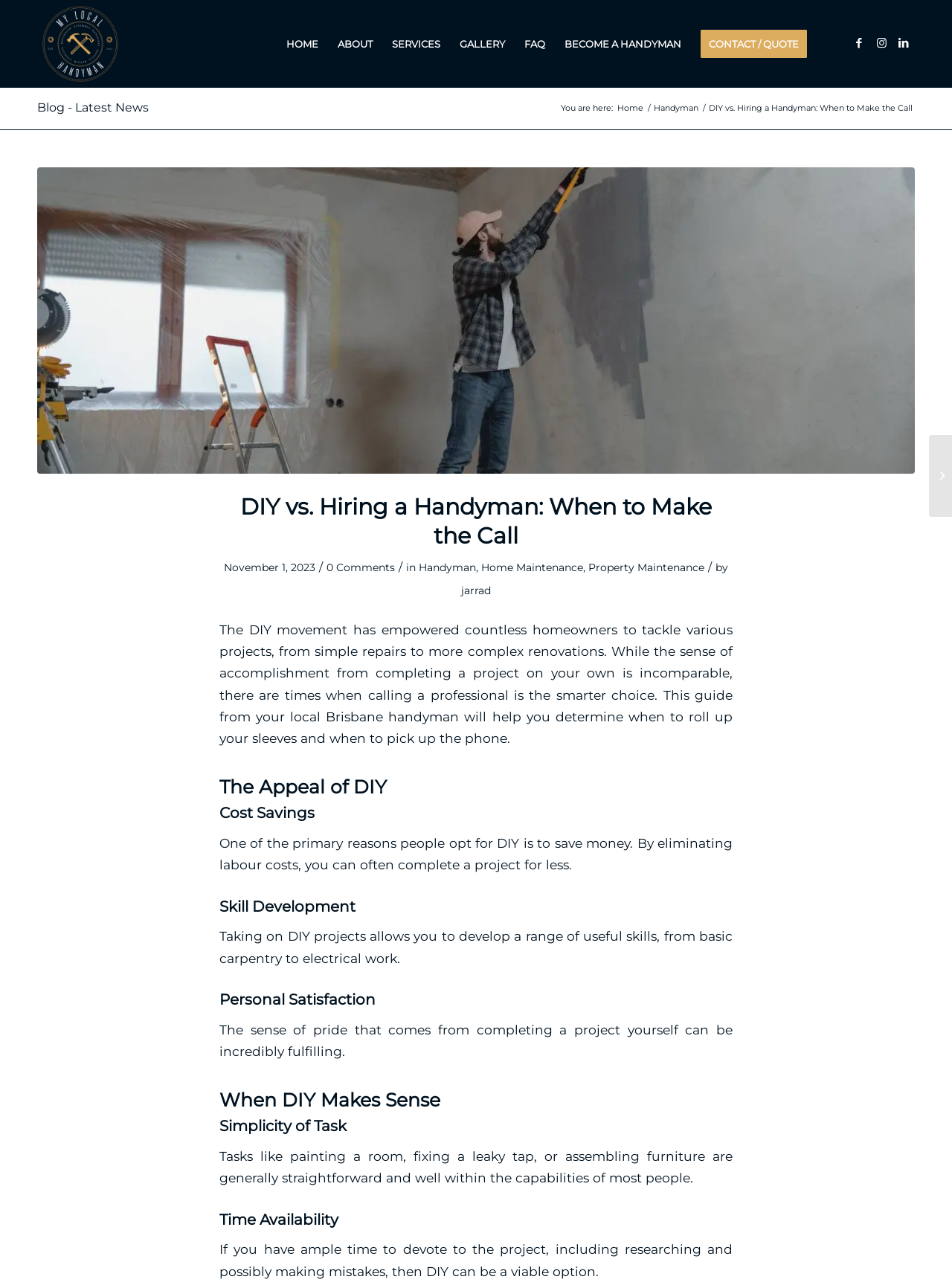Please find the bounding box for the following UI element description. Provide the coordinates in (top-left x, top-left y, bottom-right x, bottom-right y) format, with values between 0 and 1: jarrad

[0.484, 0.453, 0.516, 0.463]